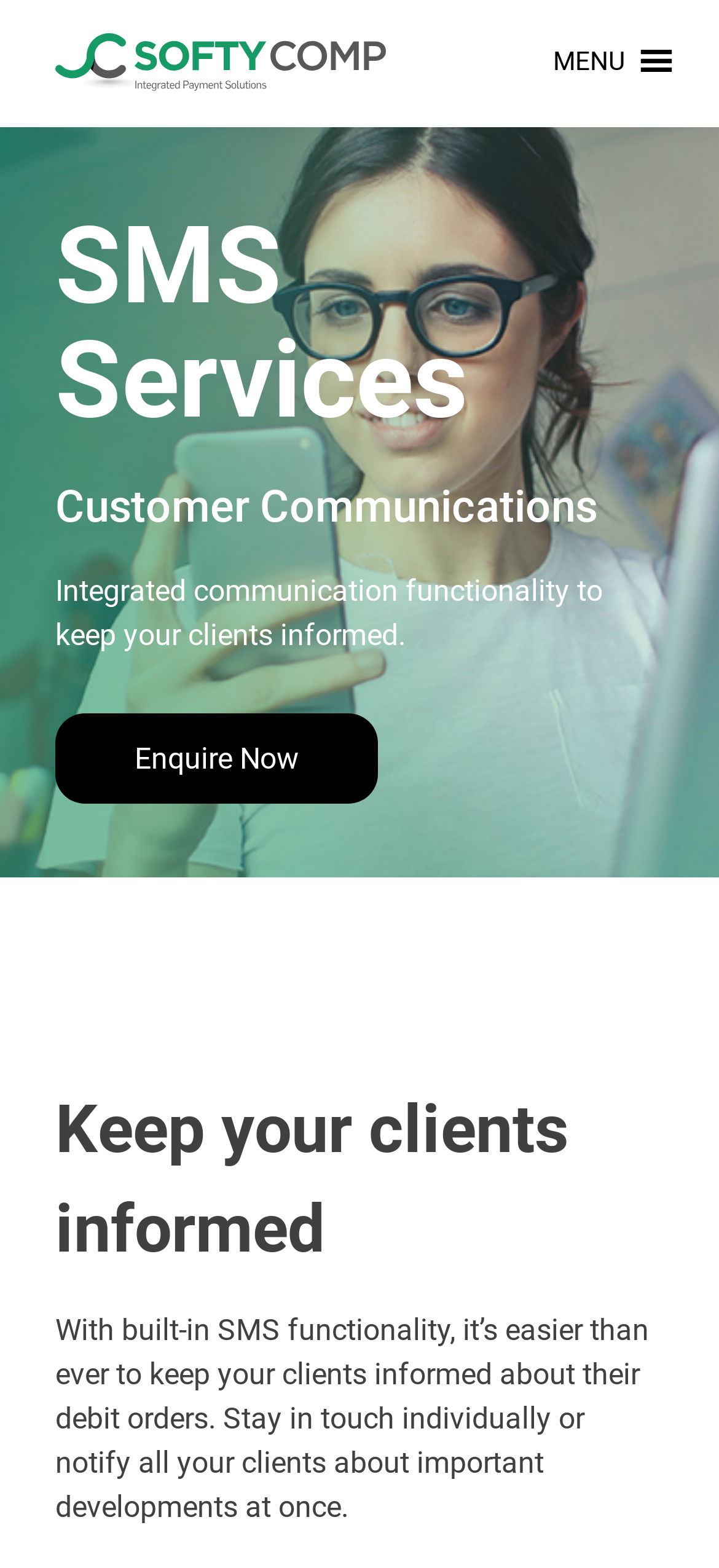Answer the following query concisely with a single word or phrase:
What type of functionality is integrated into the SMS services?

Communication functionality